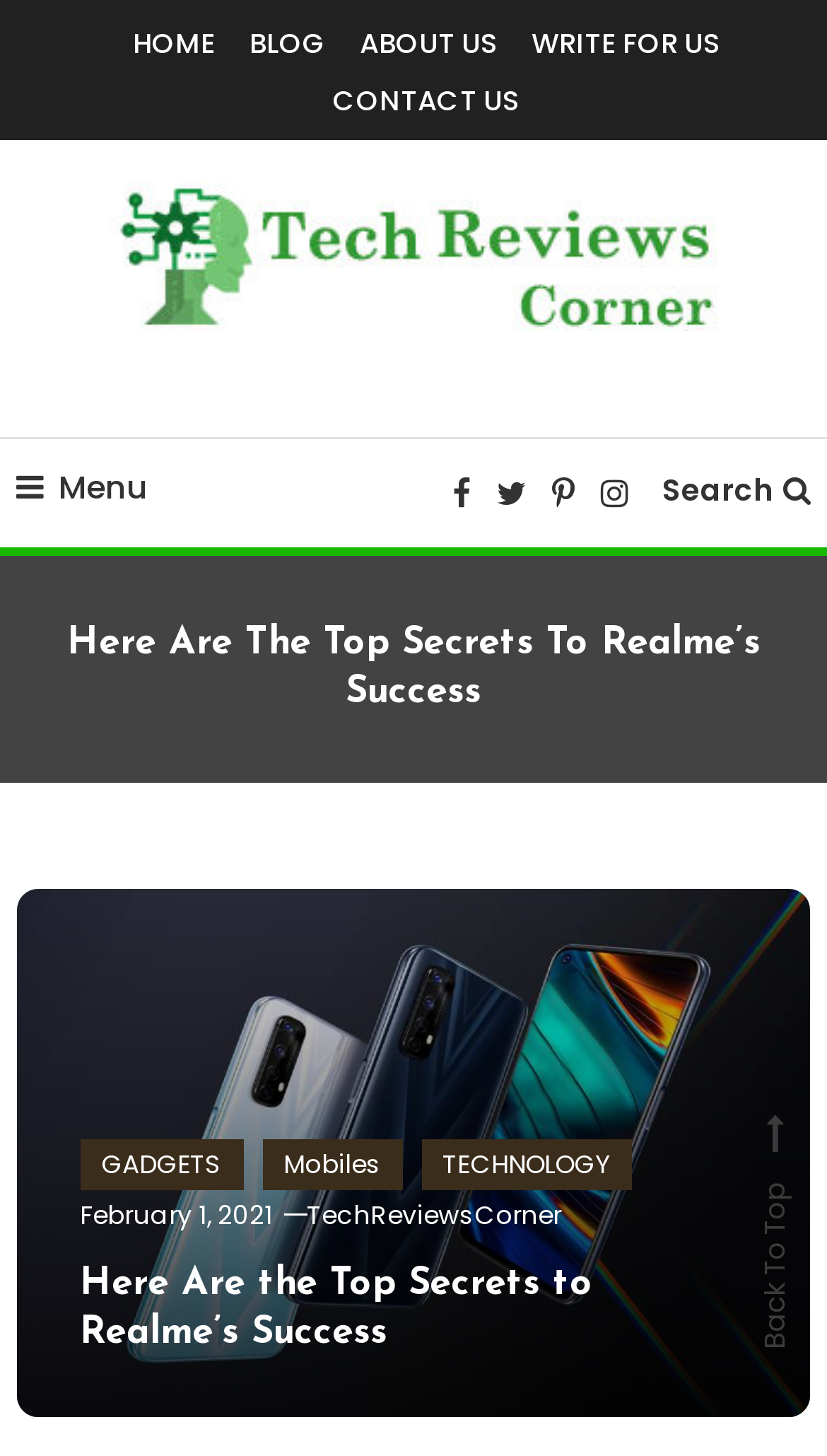Given the element description: "Best General Physician in Lahore", predict the bounding box coordinates of this UI element. The coordinates must be four float numbers between 0 and 1, given as [left, top, right, bottom].

None